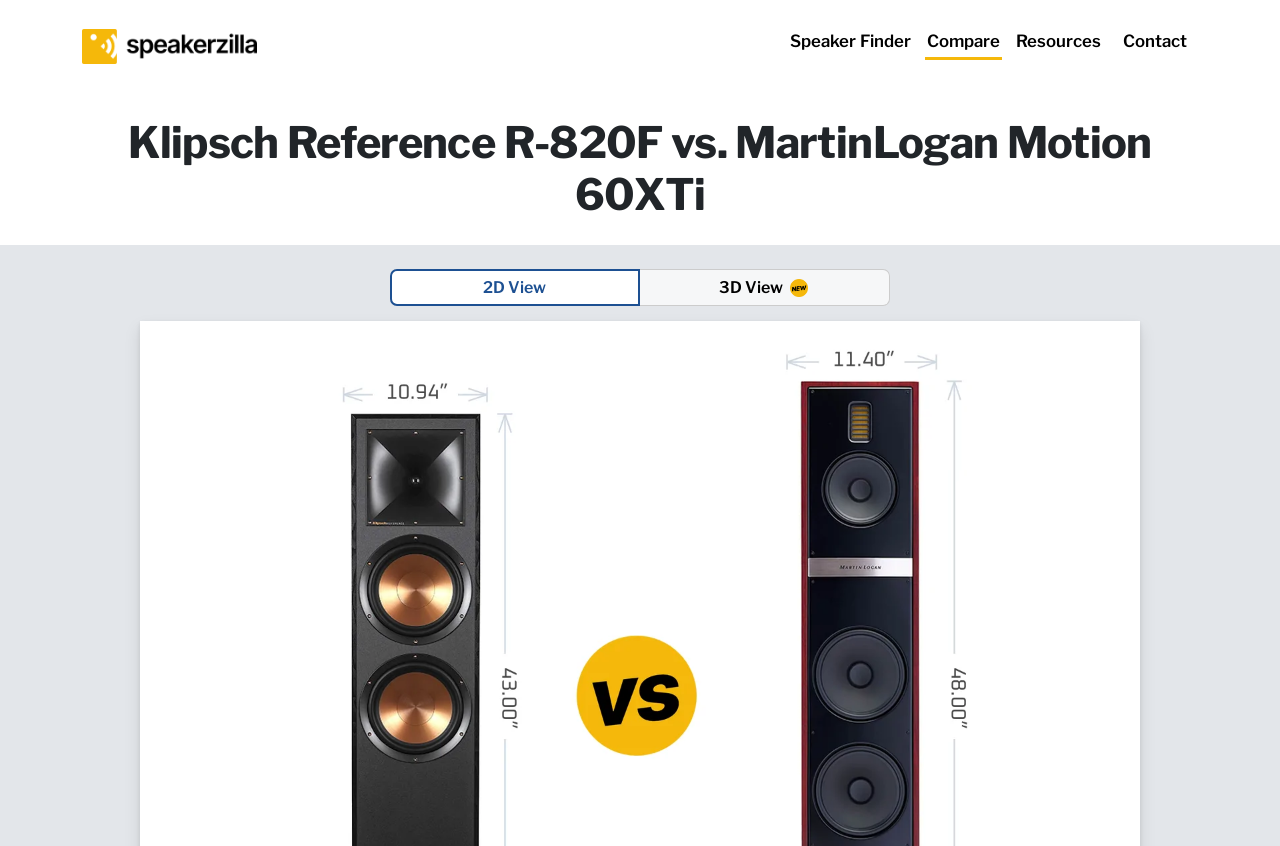Please determine the heading text of this webpage.

Klipsch Reference R-820F vs. MartinLogan Motion 60XTi